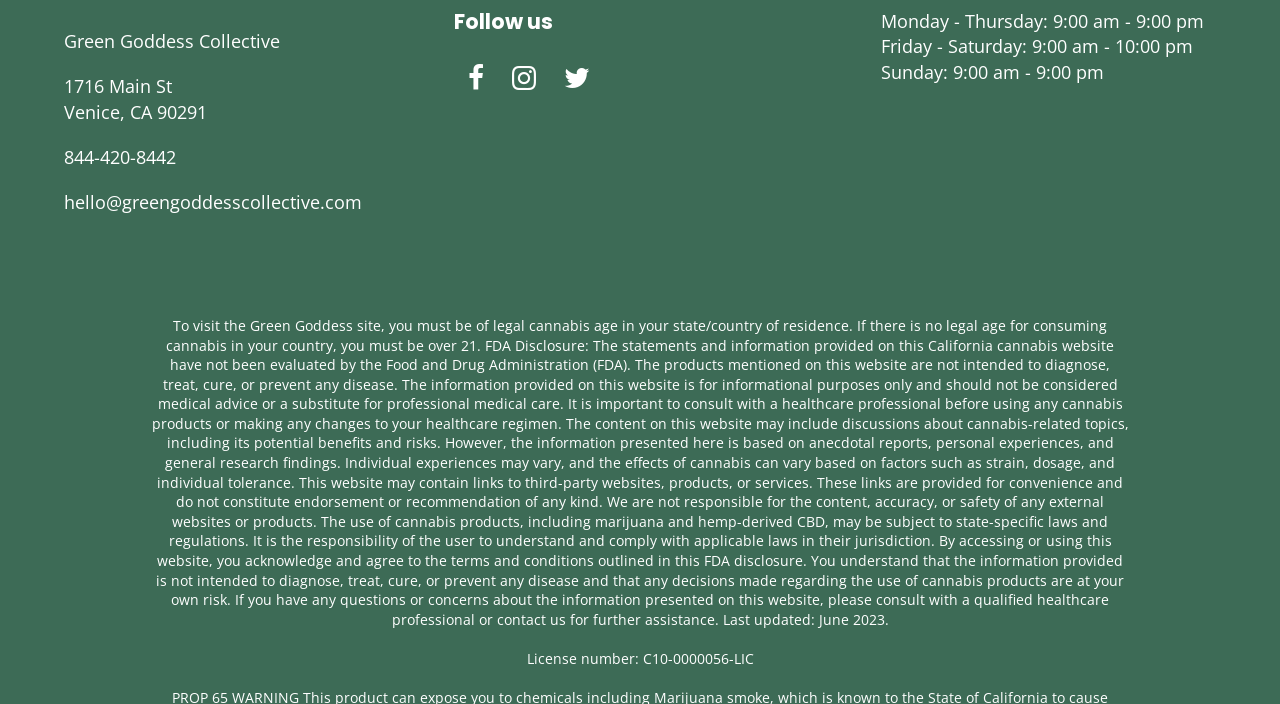Reply to the question with a single word or phrase:
What is the phone number of Green Goddess Collective?

844-420-8442